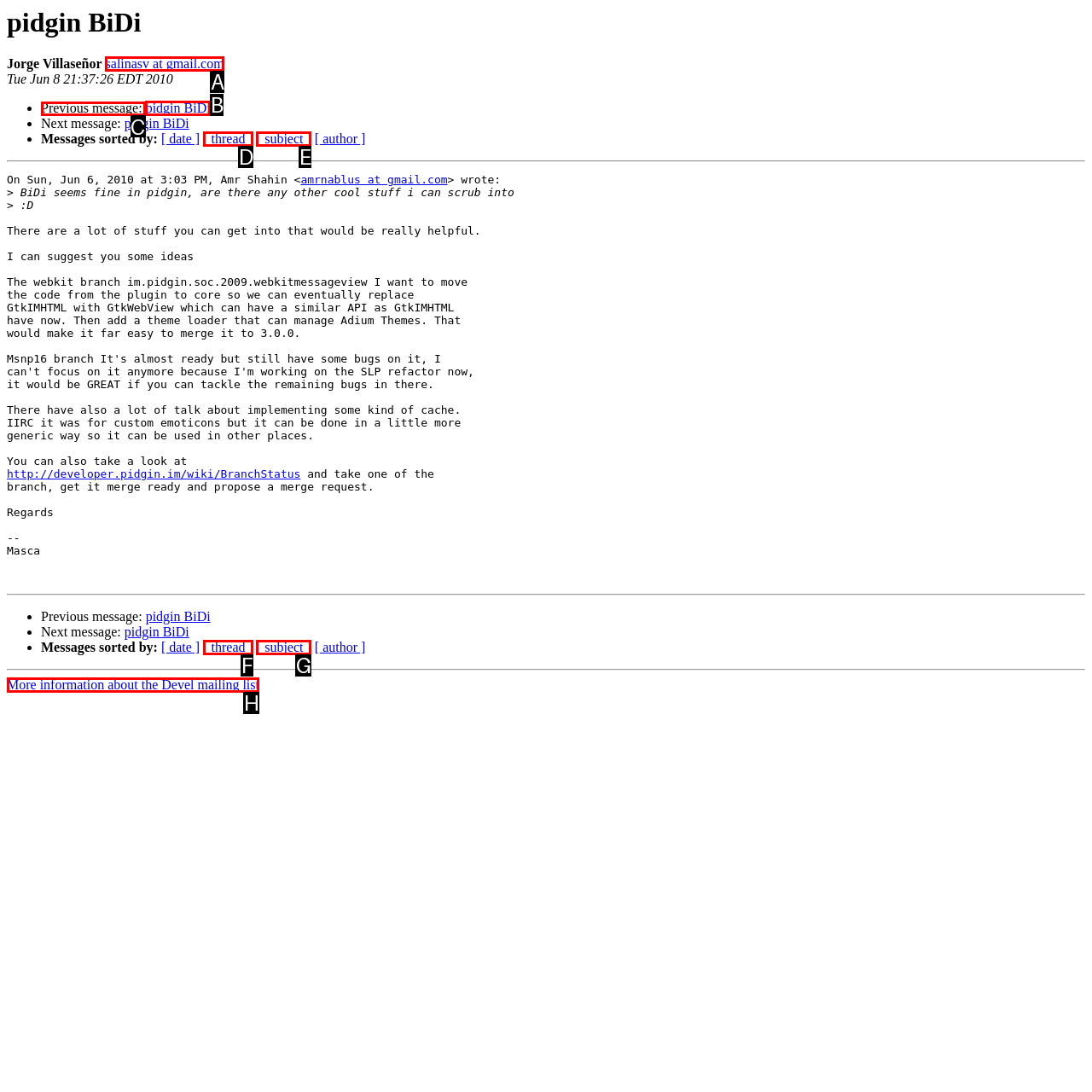Select the correct UI element to complete the task: View previous message
Please provide the letter of the chosen option.

C